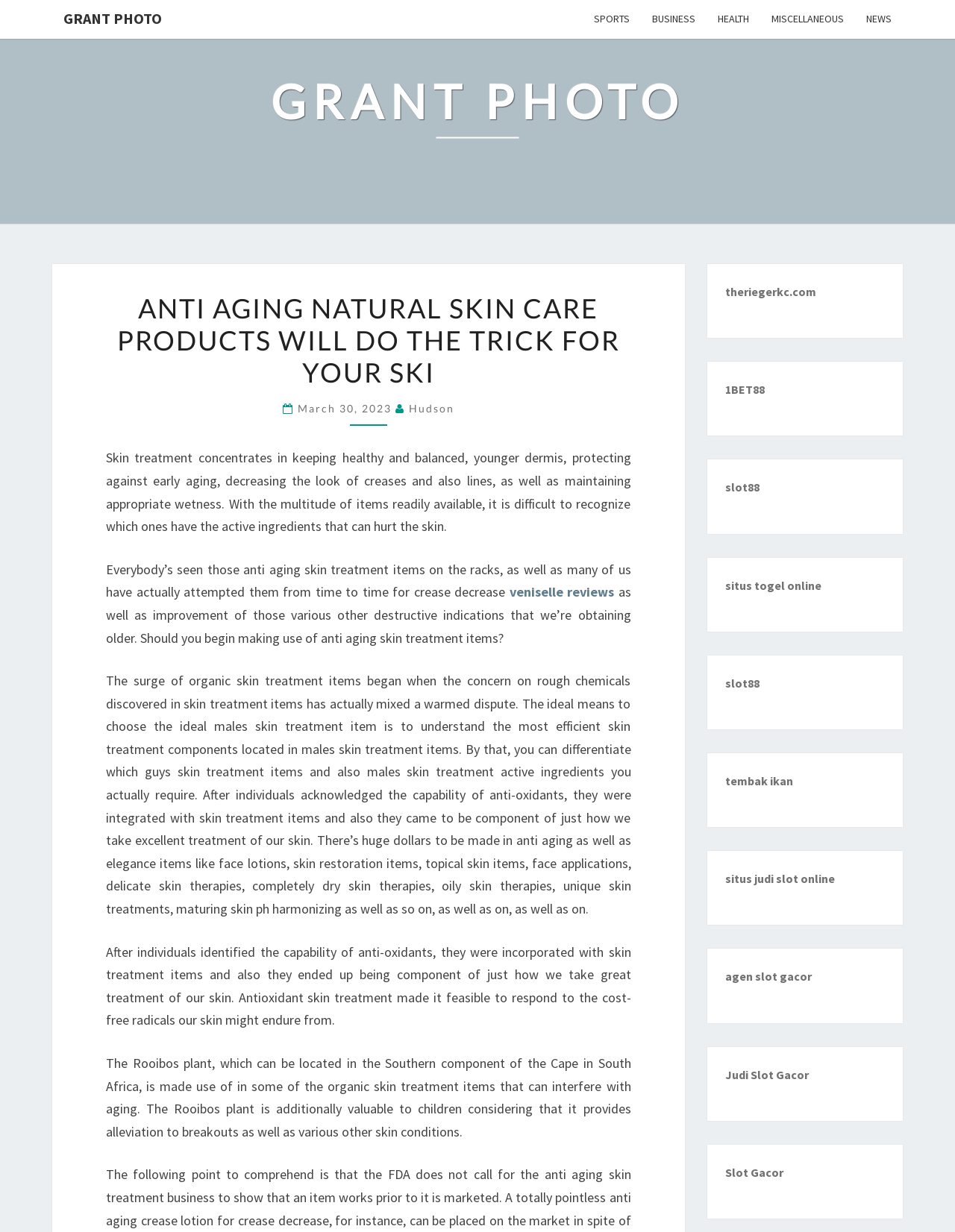Determine the bounding box coordinates of the section I need to click to execute the following instruction: "Click on theriegerkc.com". Provide the coordinates as four float numbers between 0 and 1, i.e., [left, top, right, bottom].

[0.759, 0.231, 0.854, 0.243]